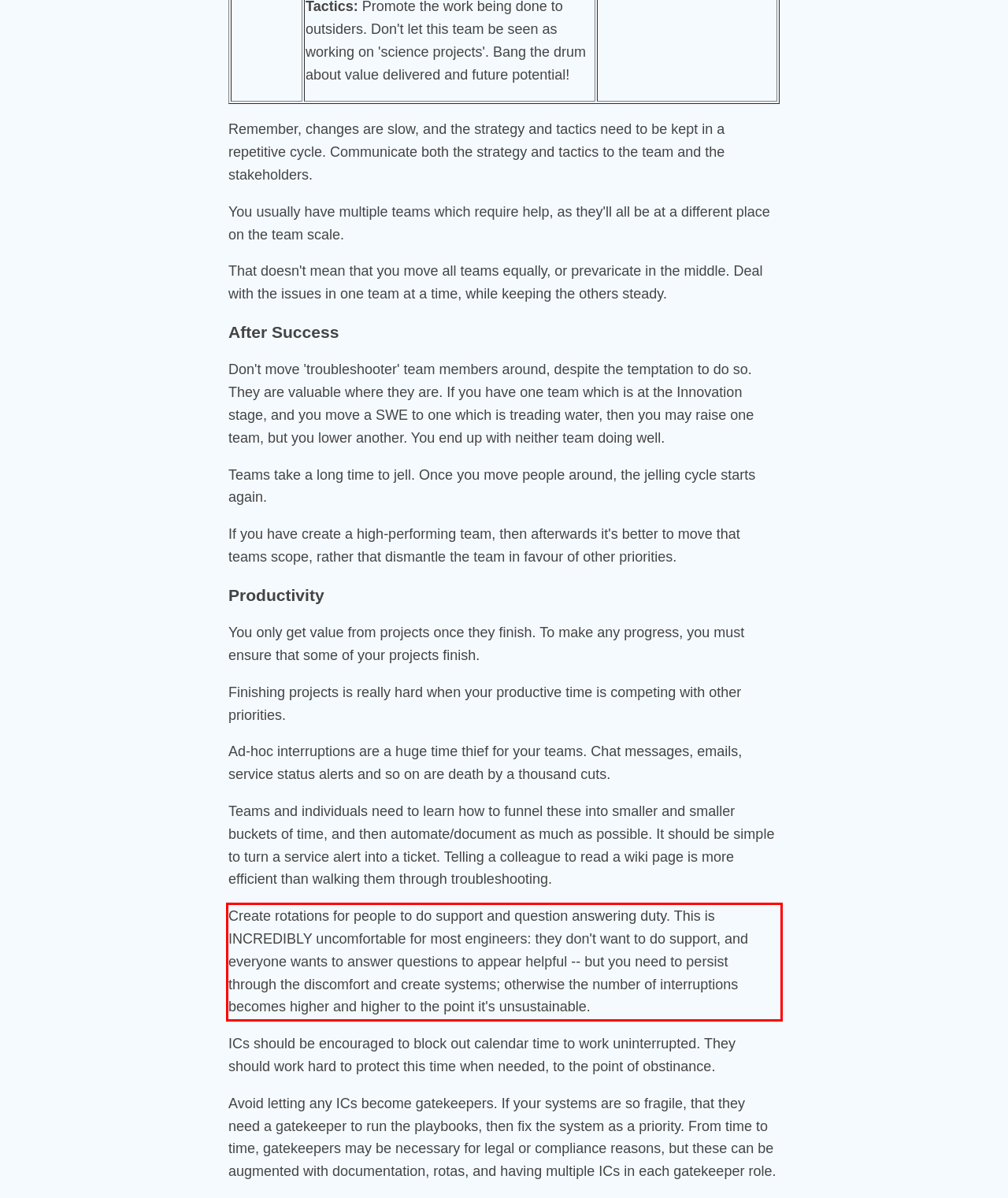Within the screenshot of a webpage, identify the red bounding box and perform OCR to capture the text content it contains.

Create rotations for people to do support and question answering duty. This is INCREDIBLY uncomfortable for most engineers: they don't want to do support, and everyone wants to answer questions to appear helpful -- but you need to persist through the discomfort and create systems; otherwise the number of interruptions becomes higher and higher to the point it's unsustainable.